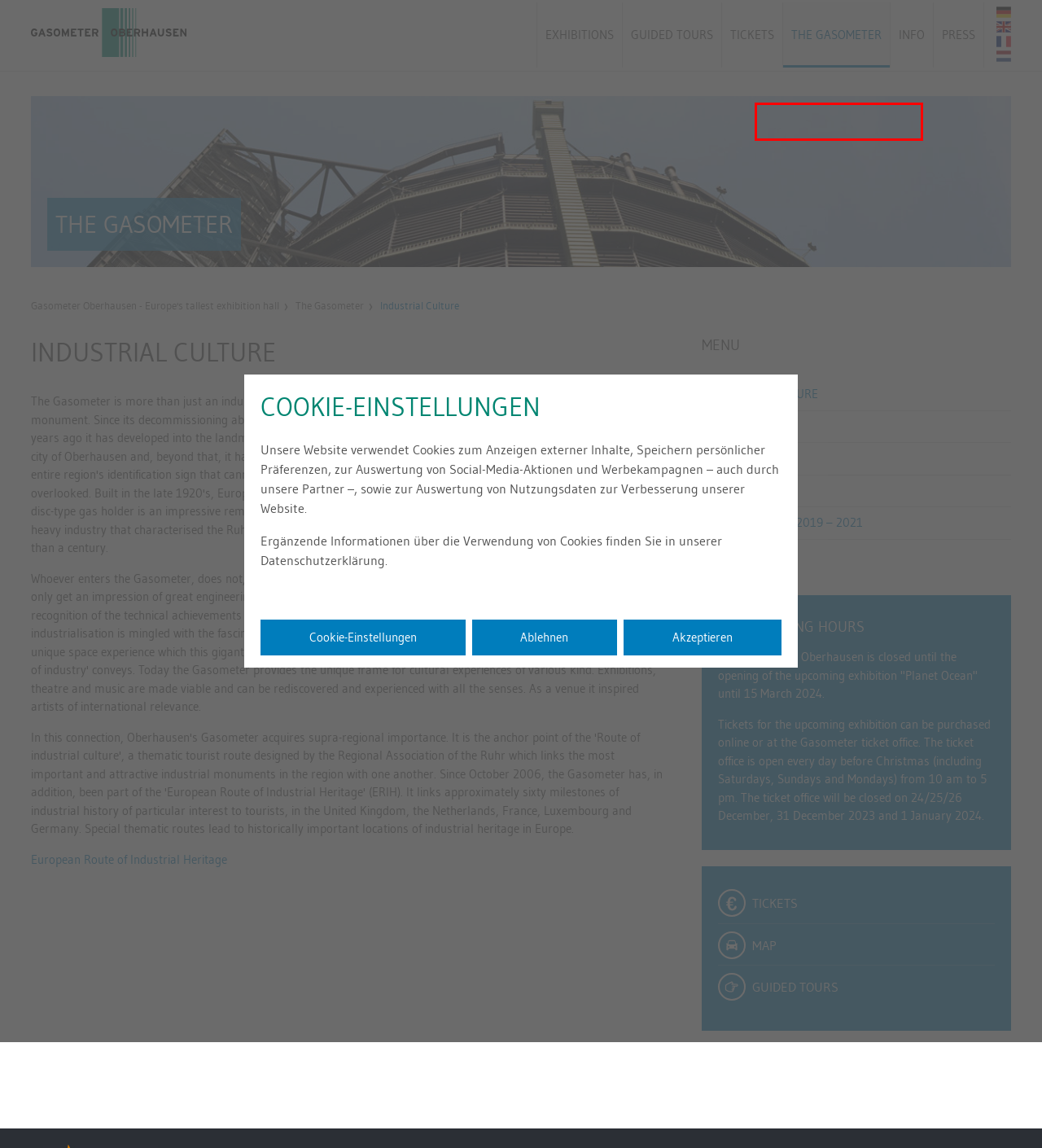You are presented with a screenshot of a webpage that includes a red bounding box around an element. Determine which webpage description best matches the page that results from clicking the element within the red bounding box. Here are the candidates:
A. Videothek — Gasometer Oberhausen
B. Planet Ocean — Gasometer Oberhausen
C. History — Gasometer Oberhausen
D. Change — Gasometer Oberhausen
E. Audio guide — Gasometer Oberhausen
F. Region — Gasometer Oberhausen
G. Gasometer Oberhausen
H. Schule vor Ort — Gasometer Oberhausen

E